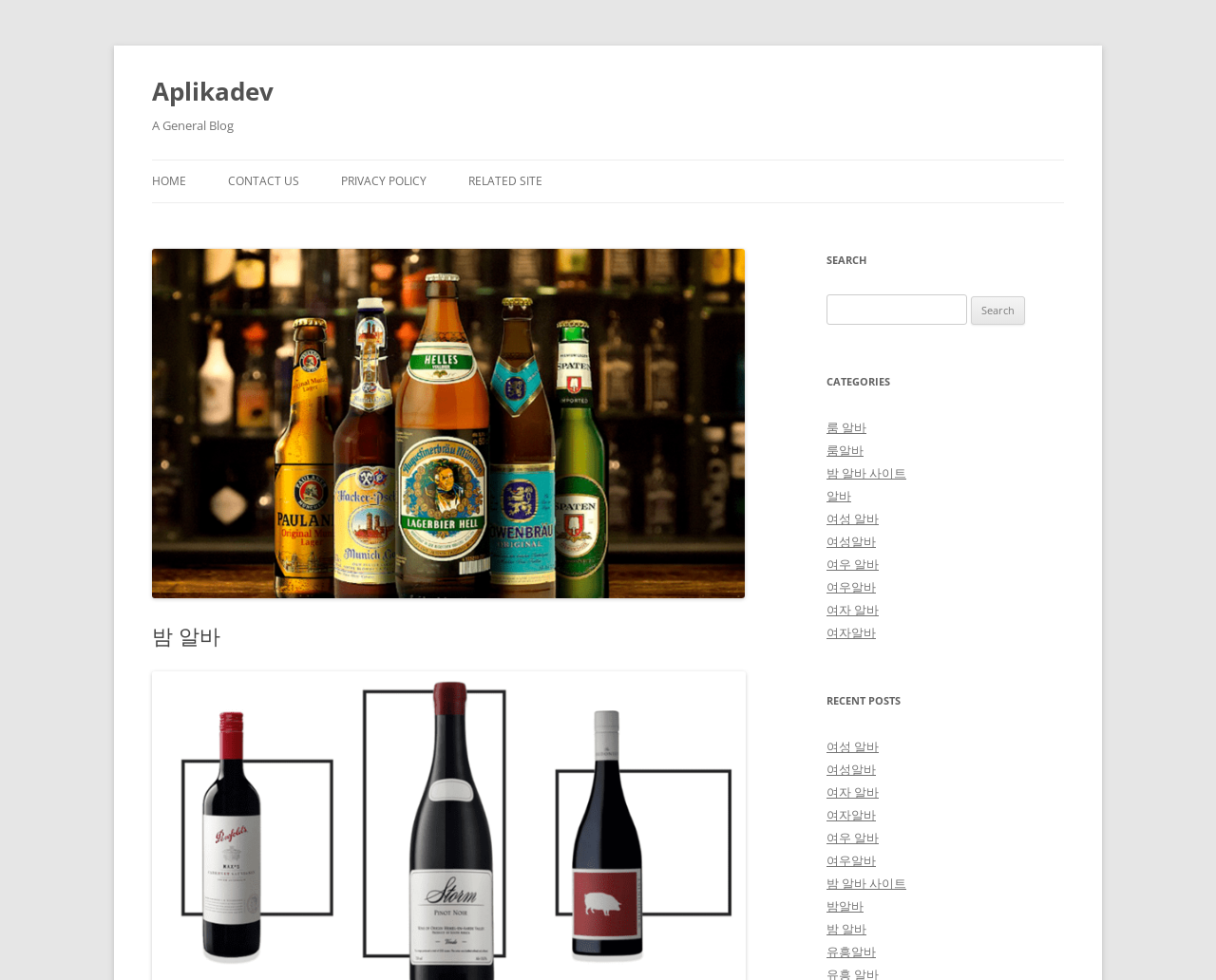Refer to the element description 밤 알바 and identify the corresponding bounding box in the screenshot. Format the coordinates as (top-left x, top-left y, bottom-right x, bottom-right y) with values in the range of 0 to 1.

[0.68, 0.939, 0.712, 0.957]